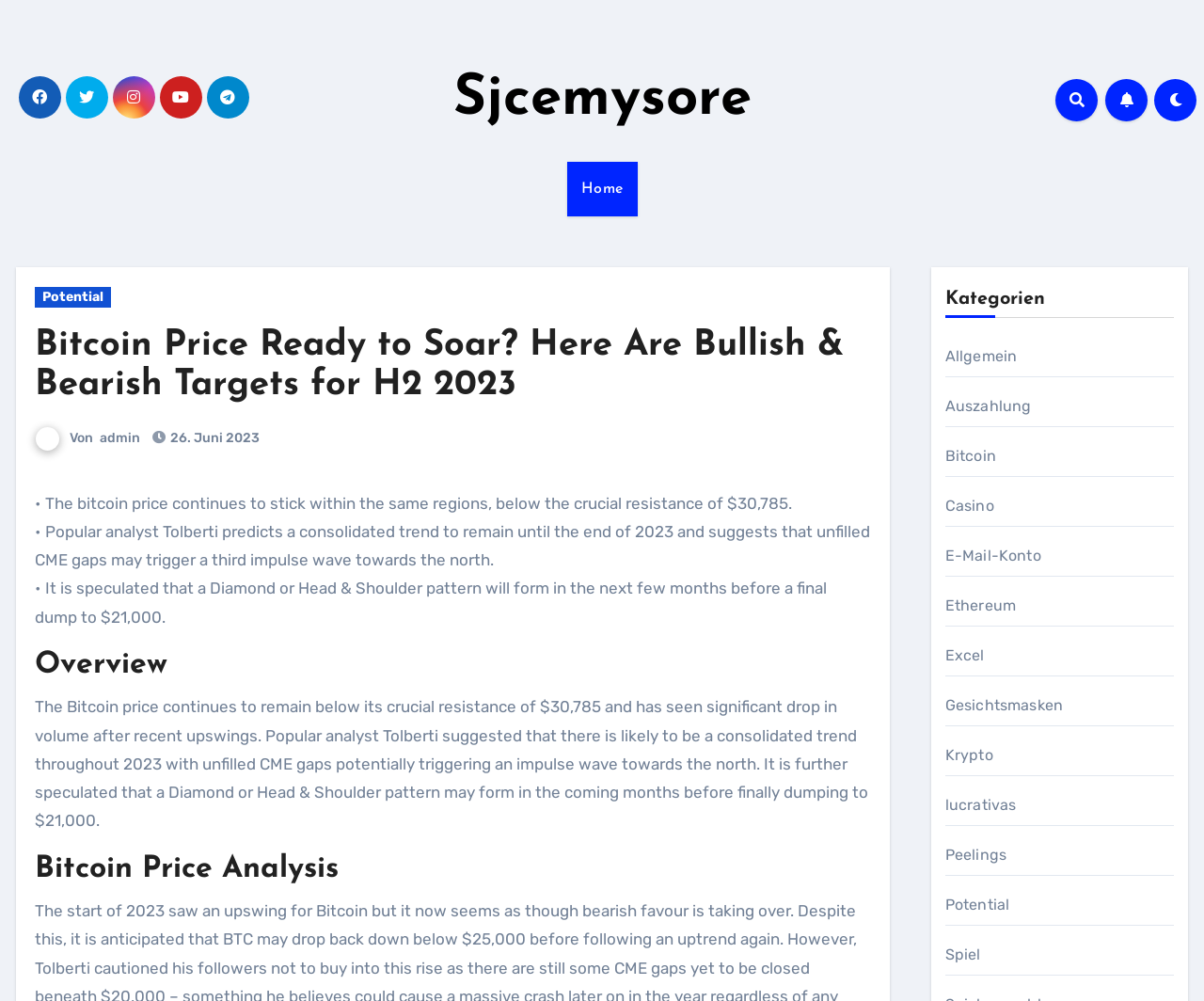From the screenshot, find the bounding box of the UI element matching this description: "Sjcemysore". Supply the bounding box coordinates in the form [left, top, right, bottom], each a float between 0 and 1.

[0.376, 0.071, 0.624, 0.128]